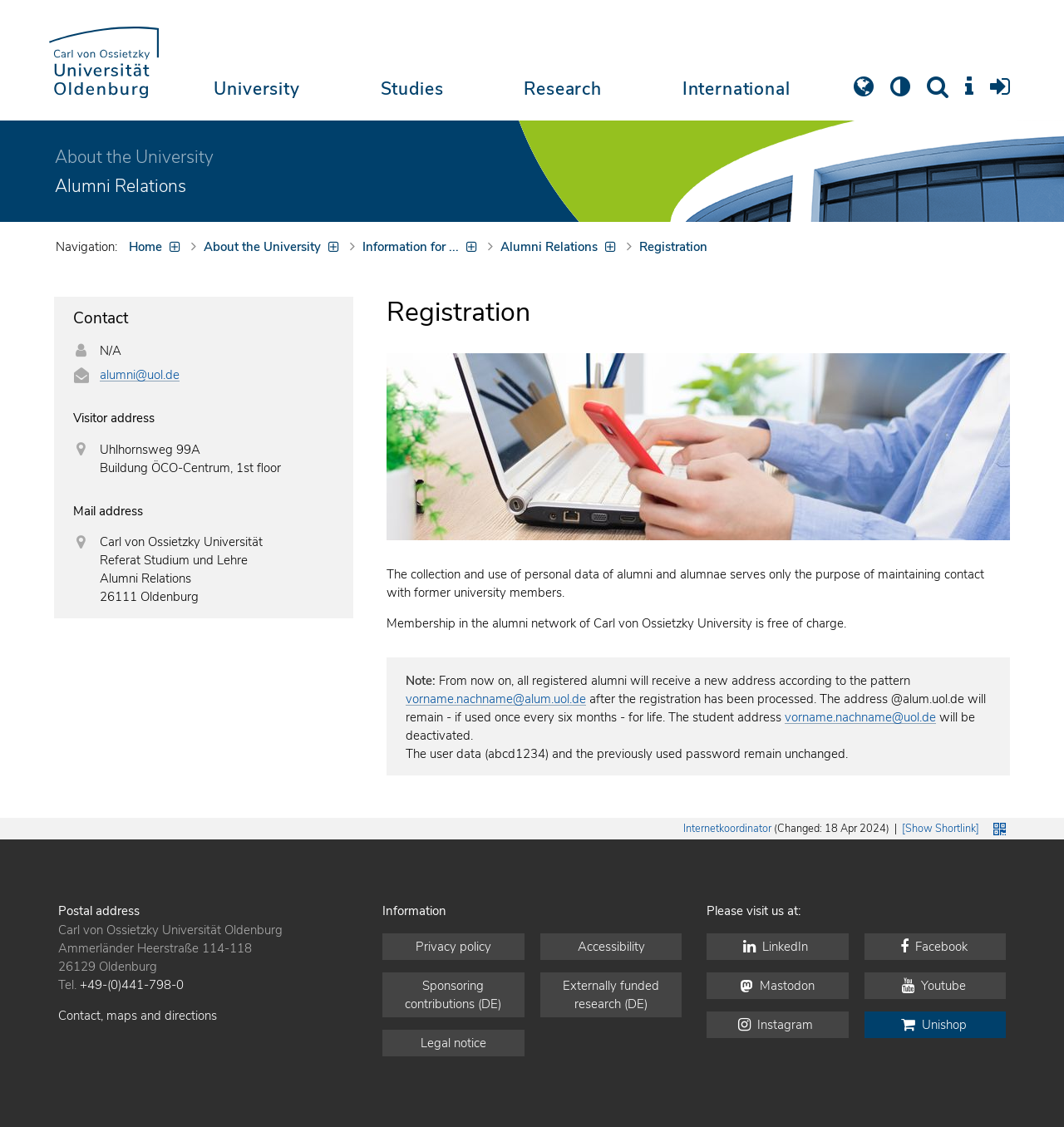Identify the bounding box coordinates of the region that needs to be clicked to carry out this instruction: "Click on the 'alumni@uol.de' email link". Provide these coordinates as four float numbers ranging from 0 to 1, i.e., [left, top, right, bottom].

[0.094, 0.325, 0.169, 0.34]